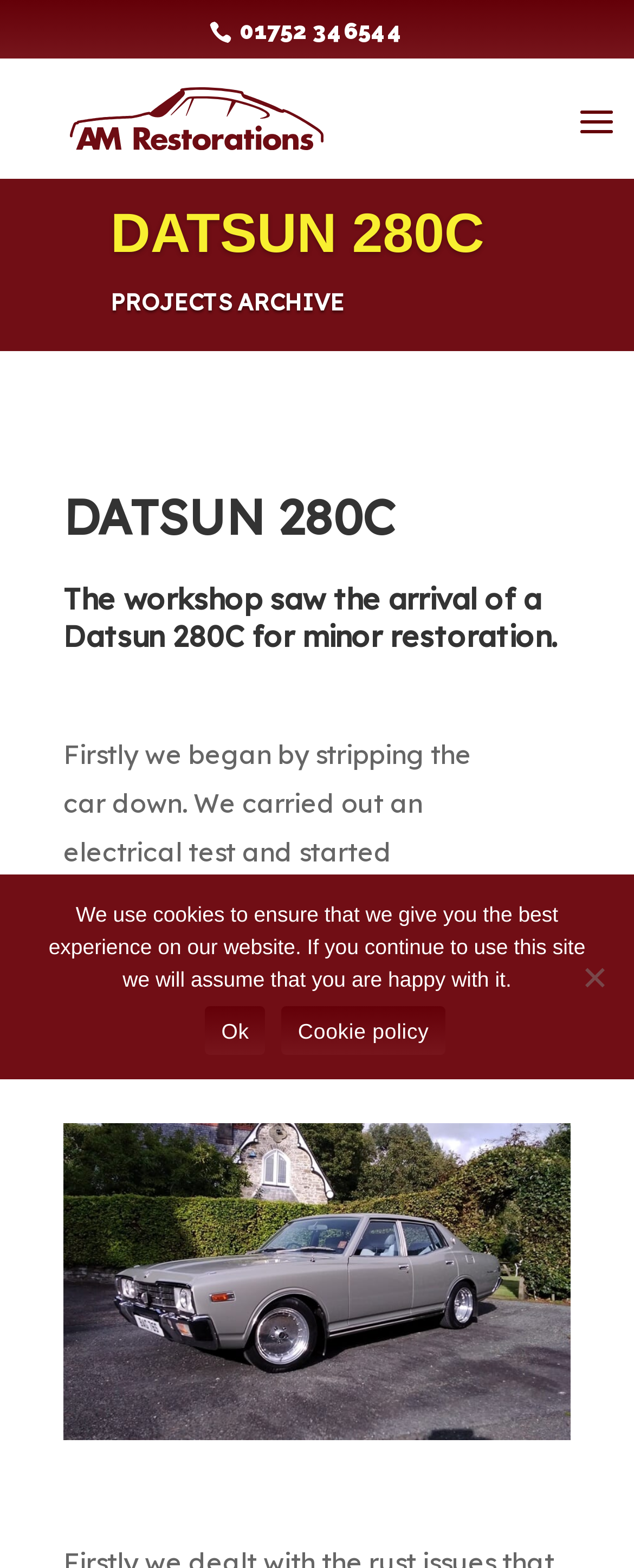What is the phone number to contact?
Based on the visual information, provide a detailed and comprehensive answer.

I found the phone number by looking at the link element with the text '01752 346544' which is likely a contact number.